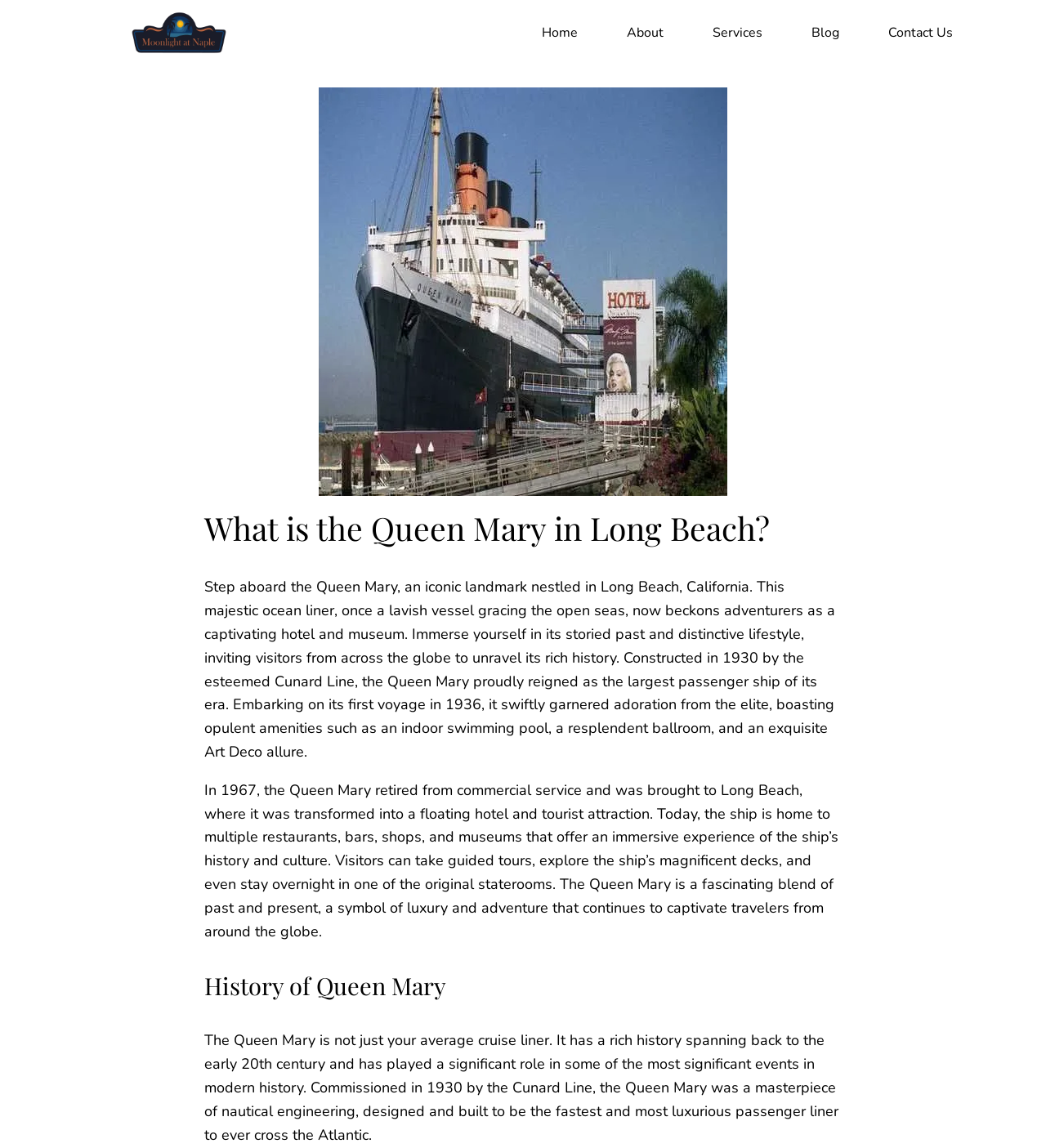What is the Queen Mary's significance in history? Examine the screenshot and reply using just one word or a brief phrase.

Played a role in significant events